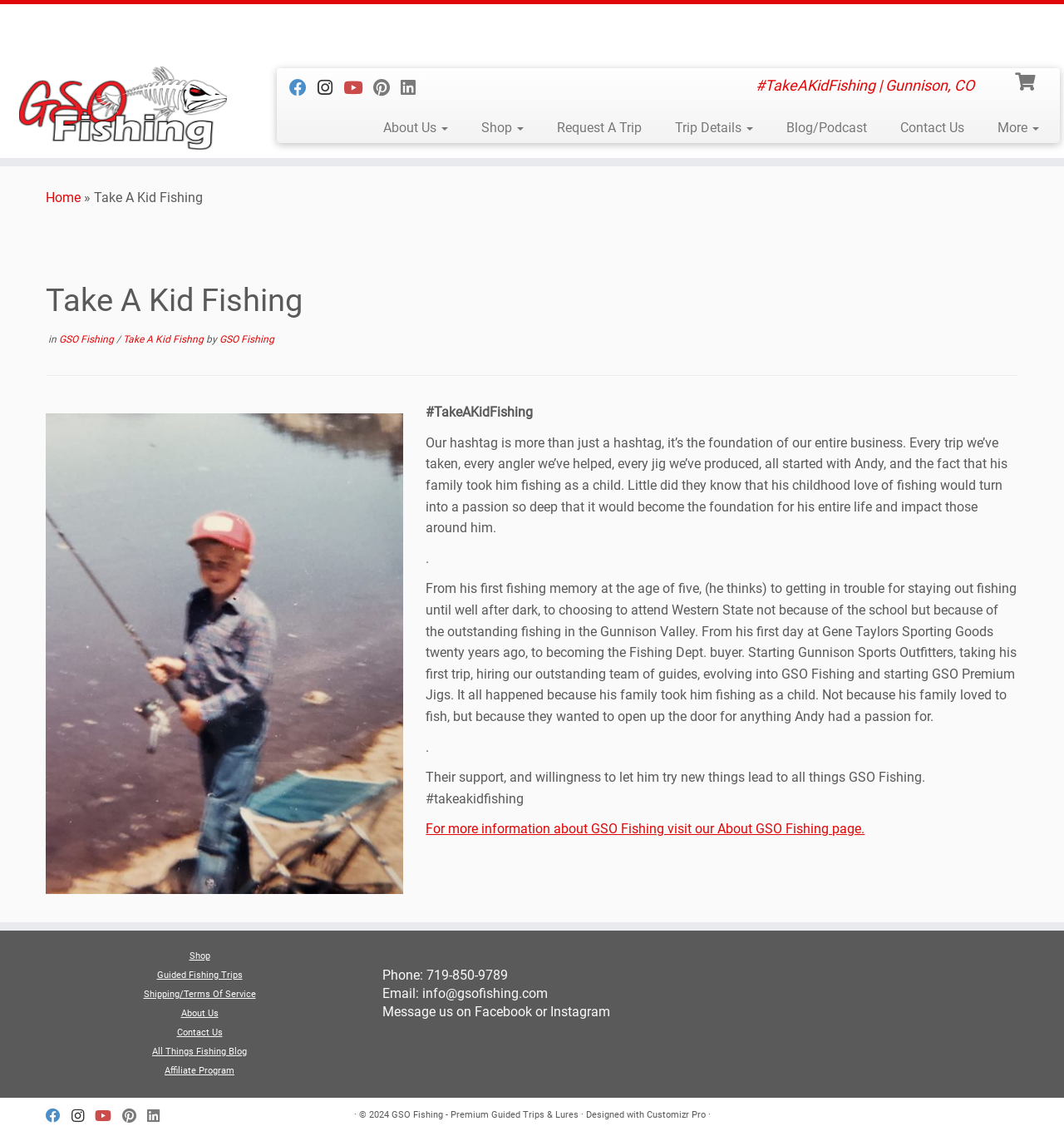Provide a thorough description of the webpage you see.

This webpage is about GSO Fishing, a company that offers premium guided trips and lures. At the top of the page, there is a navigation menu with links to "About Us", "Shop", "Request A Trip", "Trip Details", "Blog/Podcast", and "Contact Us". Below the navigation menu, there is a large header that reads "#TakeAKidFishing | Gunnison, CO". 

To the left of the header, there is a small image of a person holding a fishing pole, with the text "Back Home" above it. On the right side of the header, there are social media links to Facebook, Instagram, Youtube, Pinterest, and Linkedin.

The main content of the page is an article about the company's history and mission. The article starts with a heading that reads "Take A Kid Fishing" and is followed by a paragraph of text that explains the importance of the hashtag #TakeAKidFishing to the company. Below the paragraph, there is an image of a person holding a fishing pole at the lake's edge when they were a child.

The article continues with several paragraphs of text that describe the company's history, from its founder's first fishing memory to the establishment of the company. The text is accompanied by a hashtag #takeakidfishing and a link to the company's "About GSO Fishing" page.

At the bottom of the page, there is a section with links to the company's social media profiles, as well as a copyright notice and a link to the company's website. There is also a section with links to the company's shop, guided fishing trips, shipping and terms of service, about us, contact us, and affiliate program. Additionally, there is a section with the company's phone number, email, and a message encouraging visitors to contact them through Facebook or Instagram.